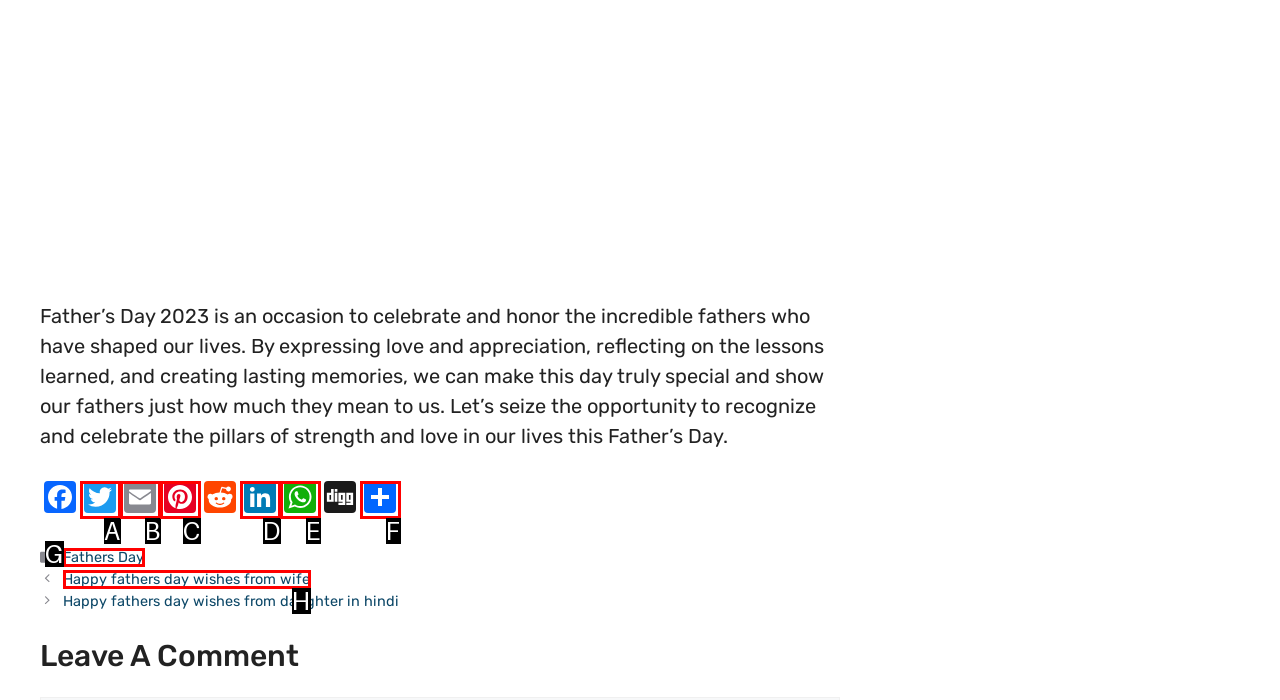Using the provided description: Fathers Day, select the most fitting option and return its letter directly from the choices.

G